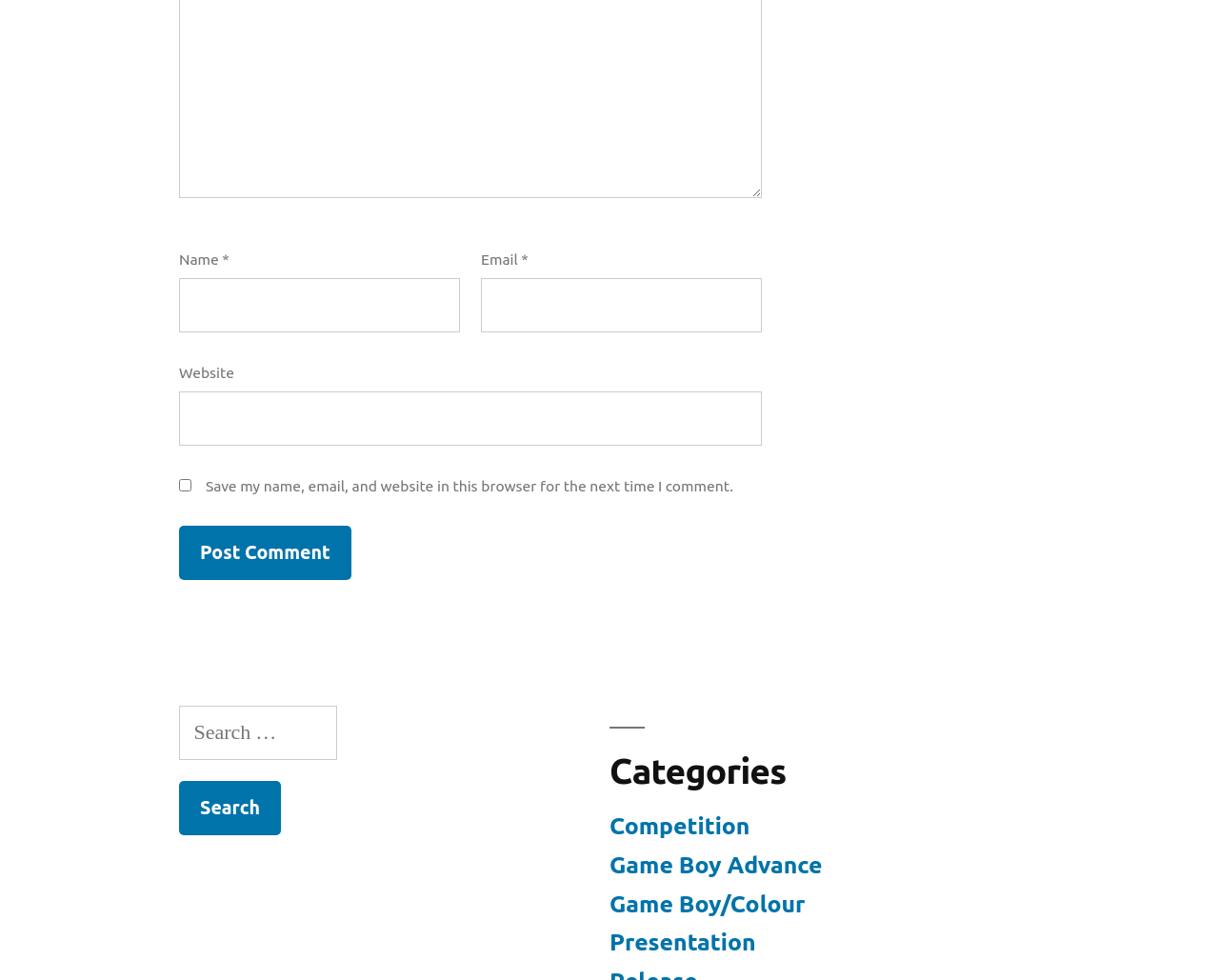Locate the bounding box coordinates of the element to click to perform the following action: 'Input your email'. The coordinates should be given as four float values between 0 and 1, in the form of [left, top, right, bottom].

[0.395, 0.284, 0.625, 0.339]